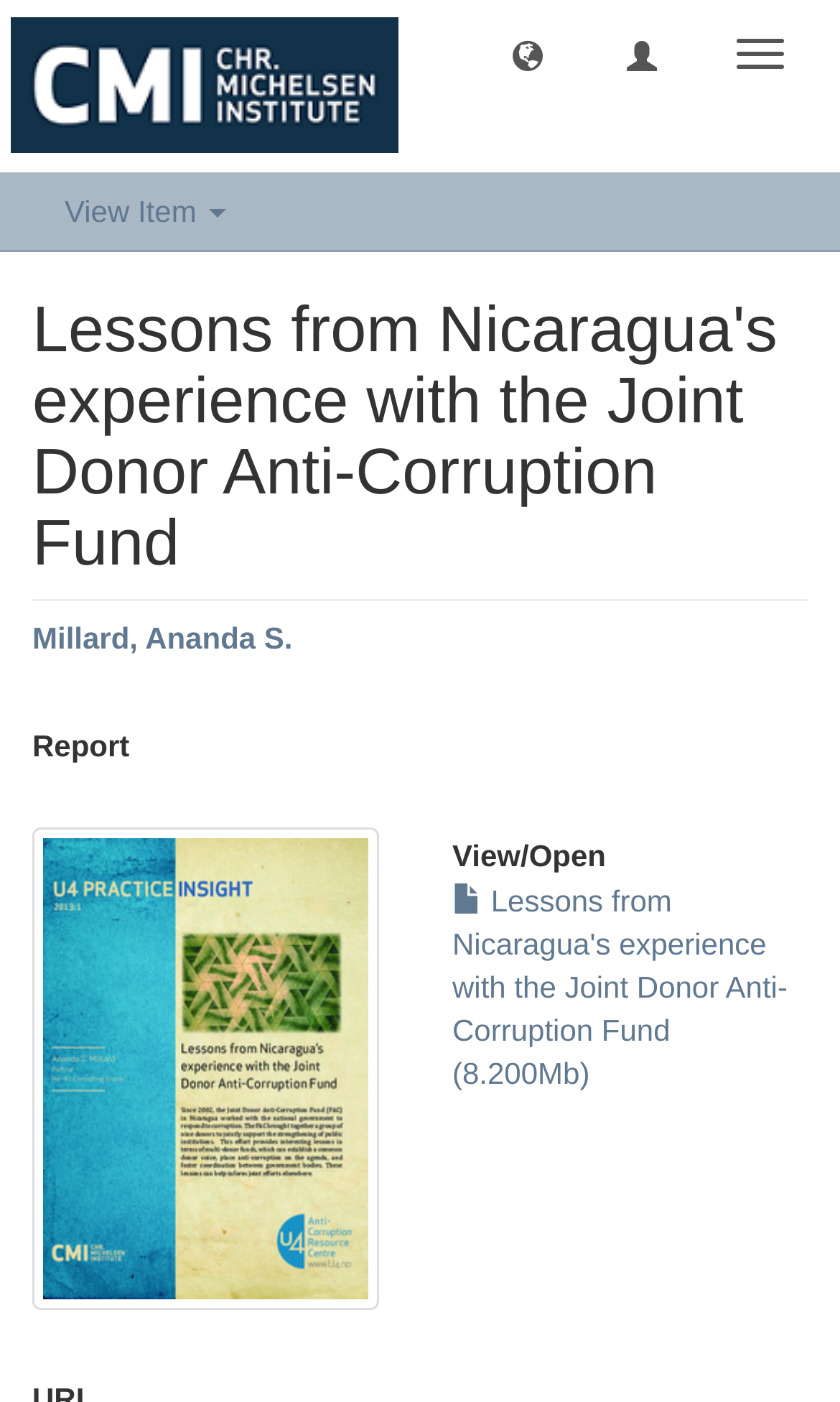Kindly respond to the following question with a single word or a brief phrase: 
What is the type of document?

Report